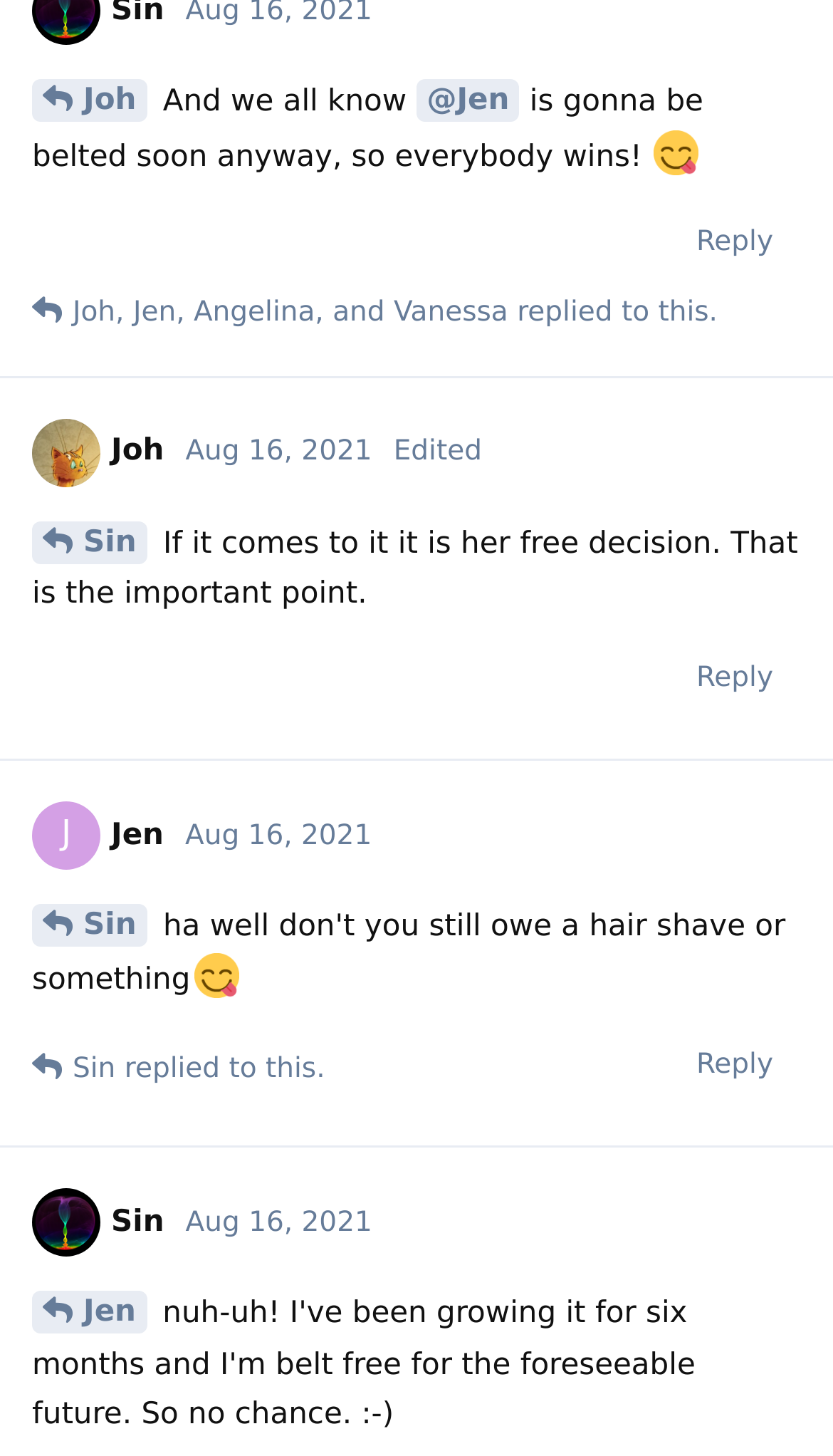Find the bounding box coordinates for the area that should be clicked to accomplish the instruction: "Click on the link to Moonstone Island Gets Switch Release Date".

None